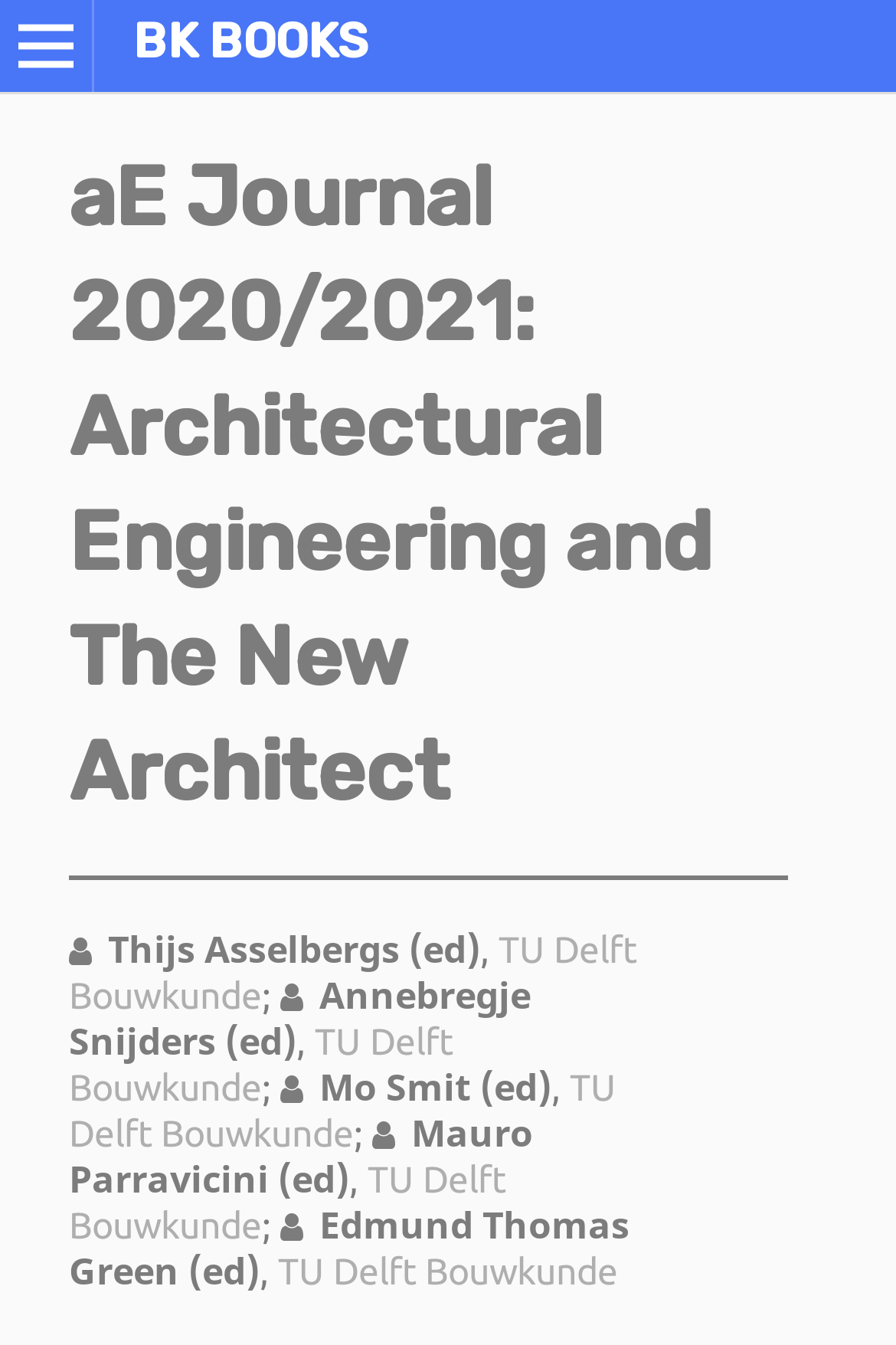Determine the bounding box for the UI element as described: "Open Menu". The coordinates should be represented as four float numbers between 0 and 1, formatted as [left, top, right, bottom].

[0.0, 0.0, 0.103, 0.068]